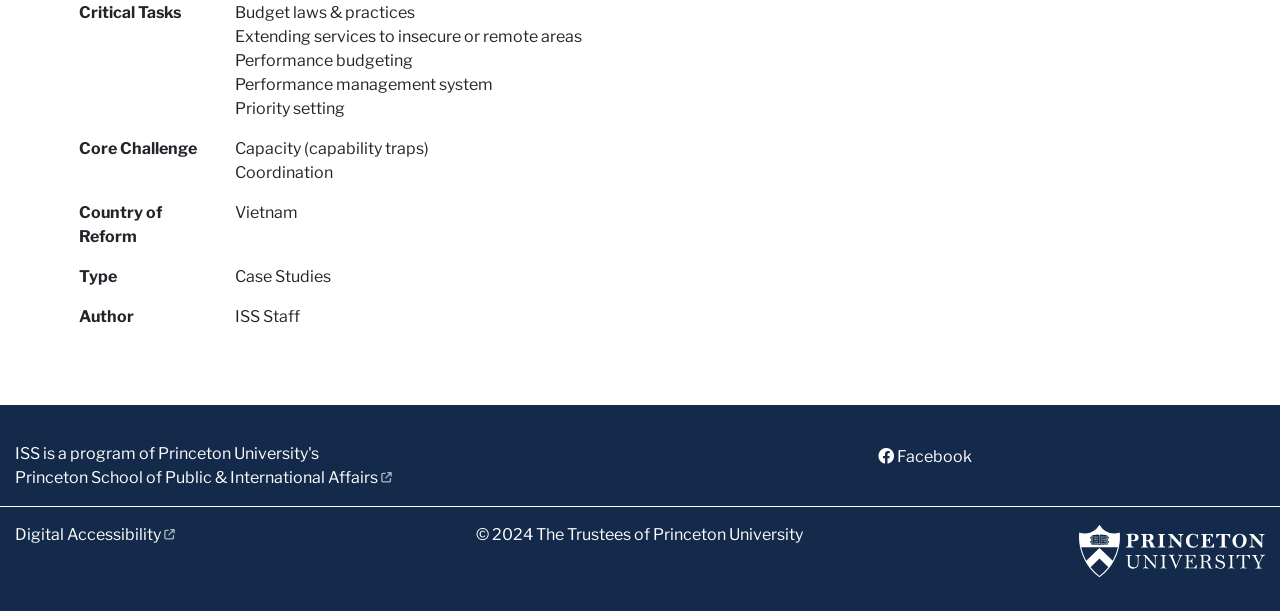Give a one-word or phrase response to the following question: Who is the author of this content?

ISS Staff